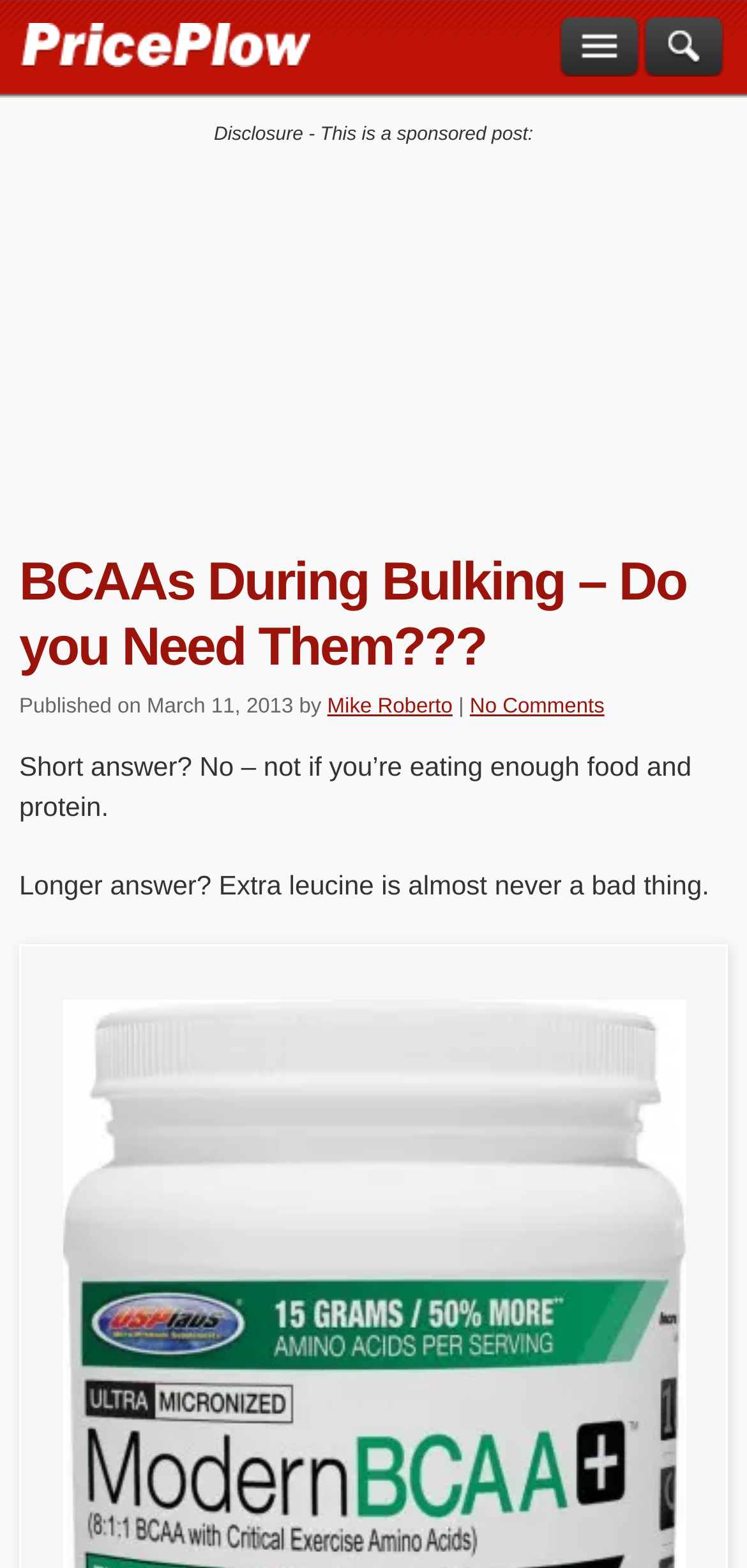Using the details in the image, give a detailed response to the question below:
When was the blog post published?

The publication date of the blog post is March 11, 2013, as indicated by the text 'Published on March 11, 2013' in the post.